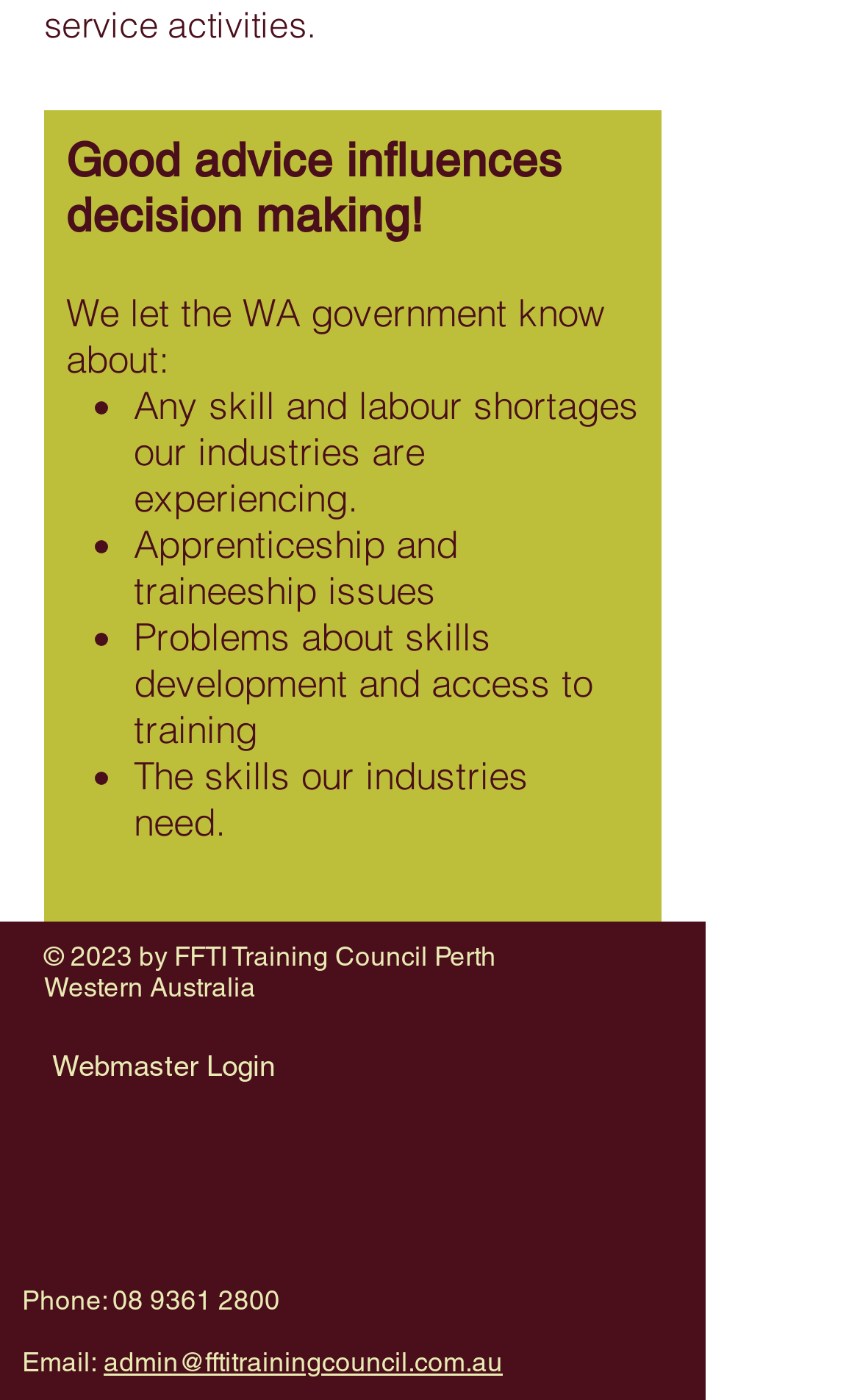Identify the bounding box for the UI element described as: "08 9361 2800". Ensure the coordinates are four float numbers between 0 and 1, formatted as [left, top, right, bottom].

[0.131, 0.918, 0.326, 0.94]